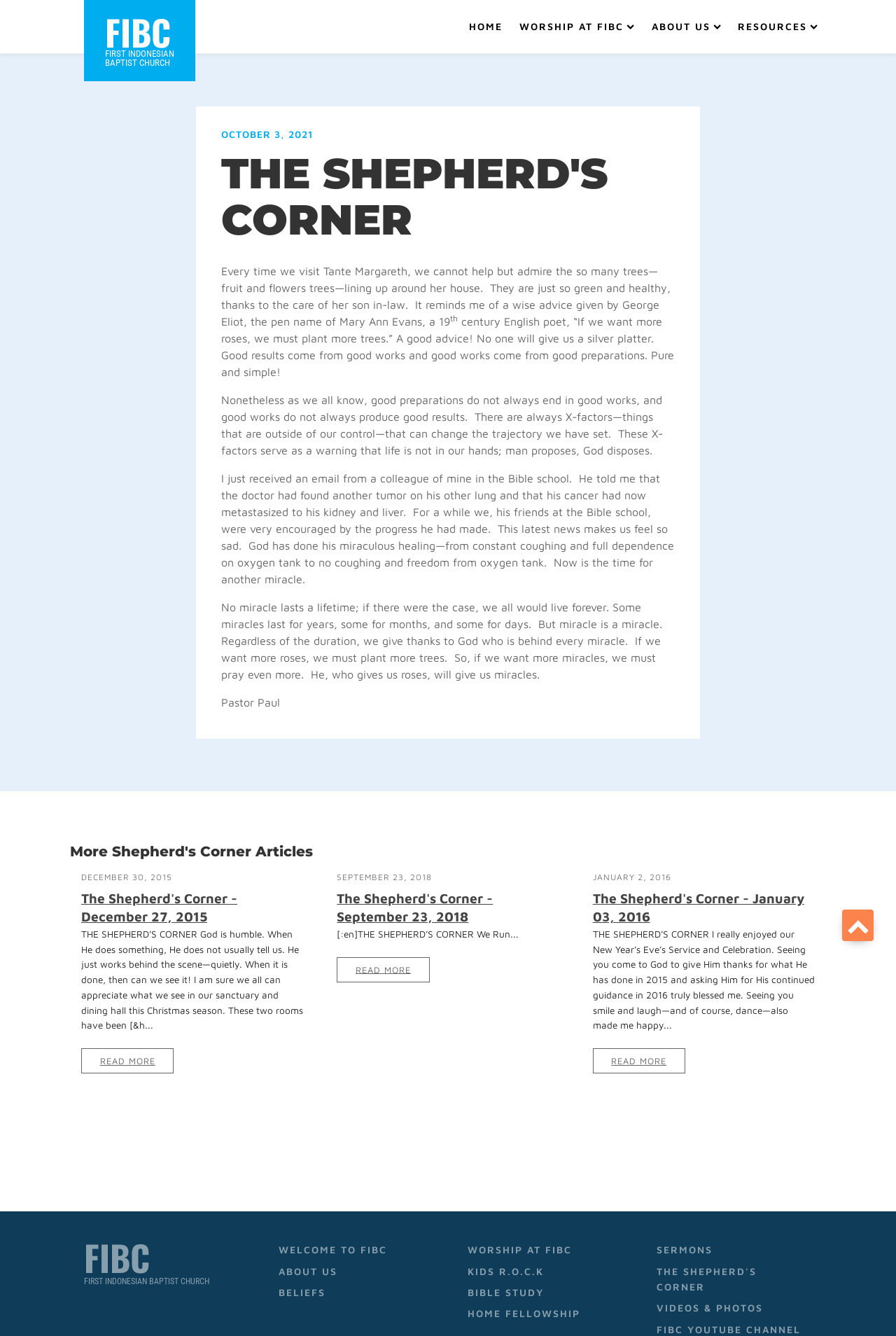Determine the bounding box coordinates of the clickable element necessary to fulfill the instruction: "Check out THE SHEPHERD'S CORNER articles". Provide the coordinates as four float numbers within the 0 to 1 range, i.e., [left, top, right, bottom].

[0.727, 0.944, 0.906, 0.971]